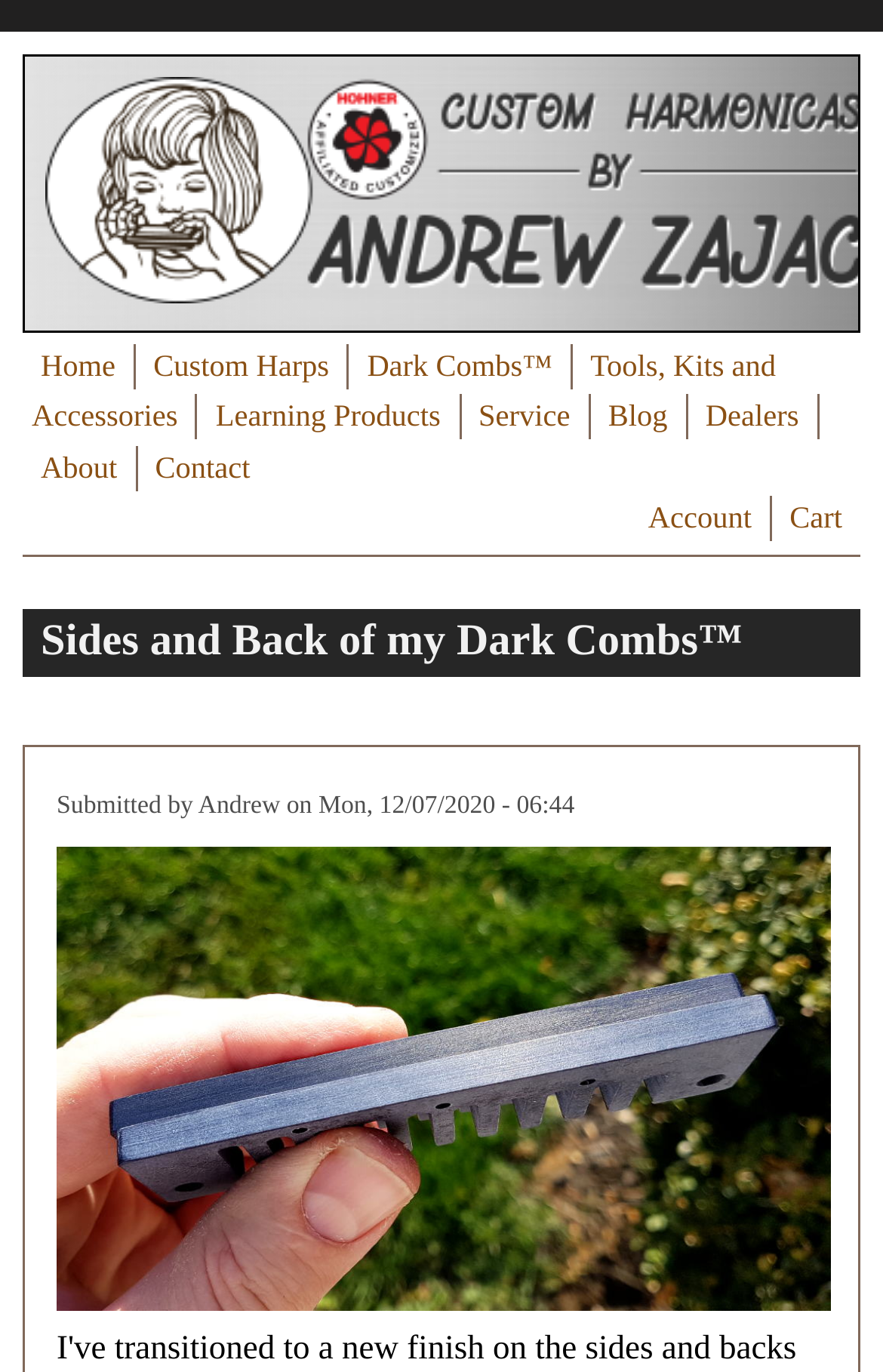Provide a one-word or short-phrase answer to the question:
How many images are there on the page?

2